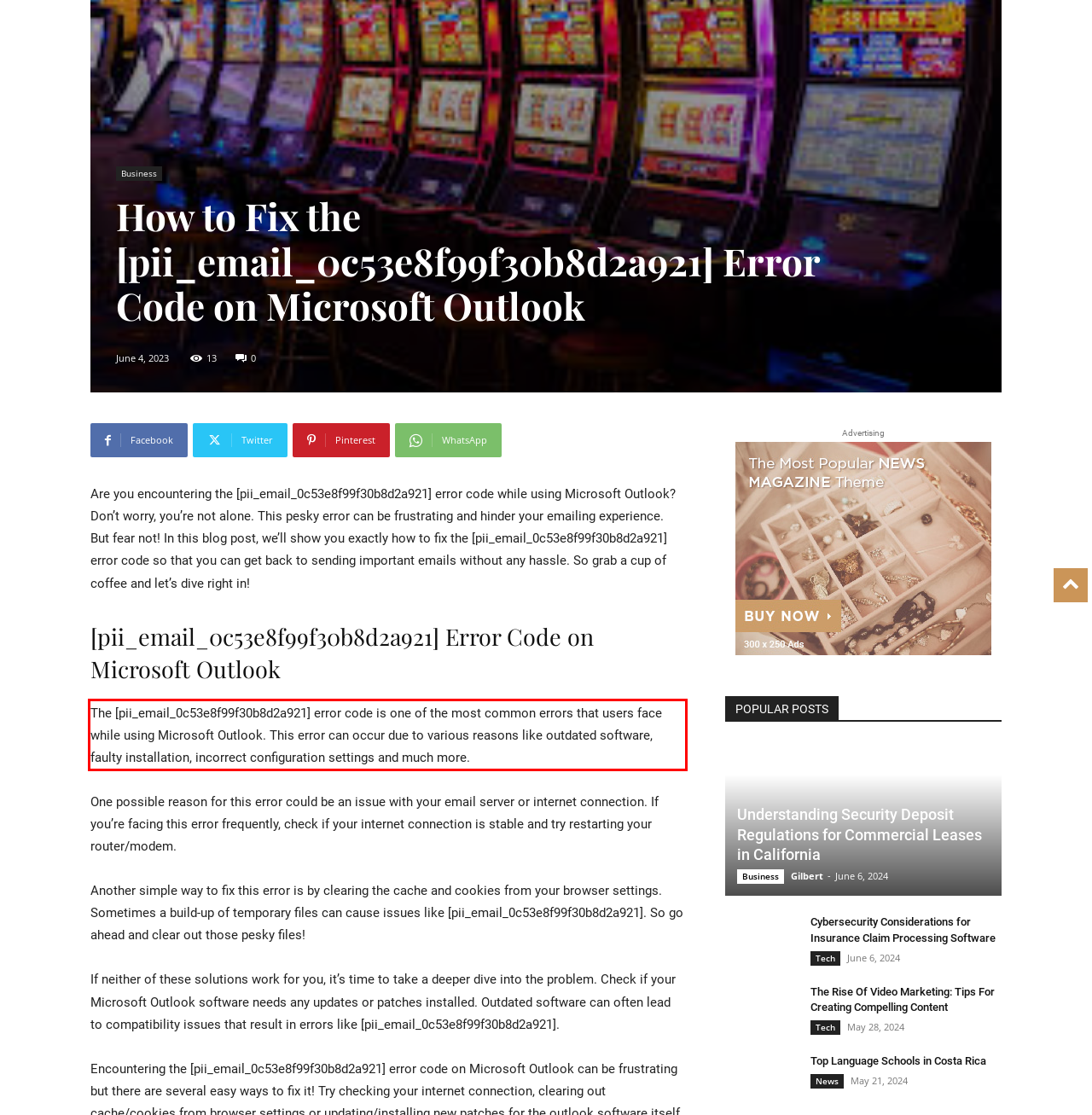Using the provided webpage screenshot, identify and read the text within the red rectangle bounding box.

The [pii_email_0c53e8f99f30b8d2a921] error code is one of the most common errors that users face while using Microsoft Outlook. This error can occur due to various reasons like outdated software, faulty installation, incorrect configuration settings and much more.